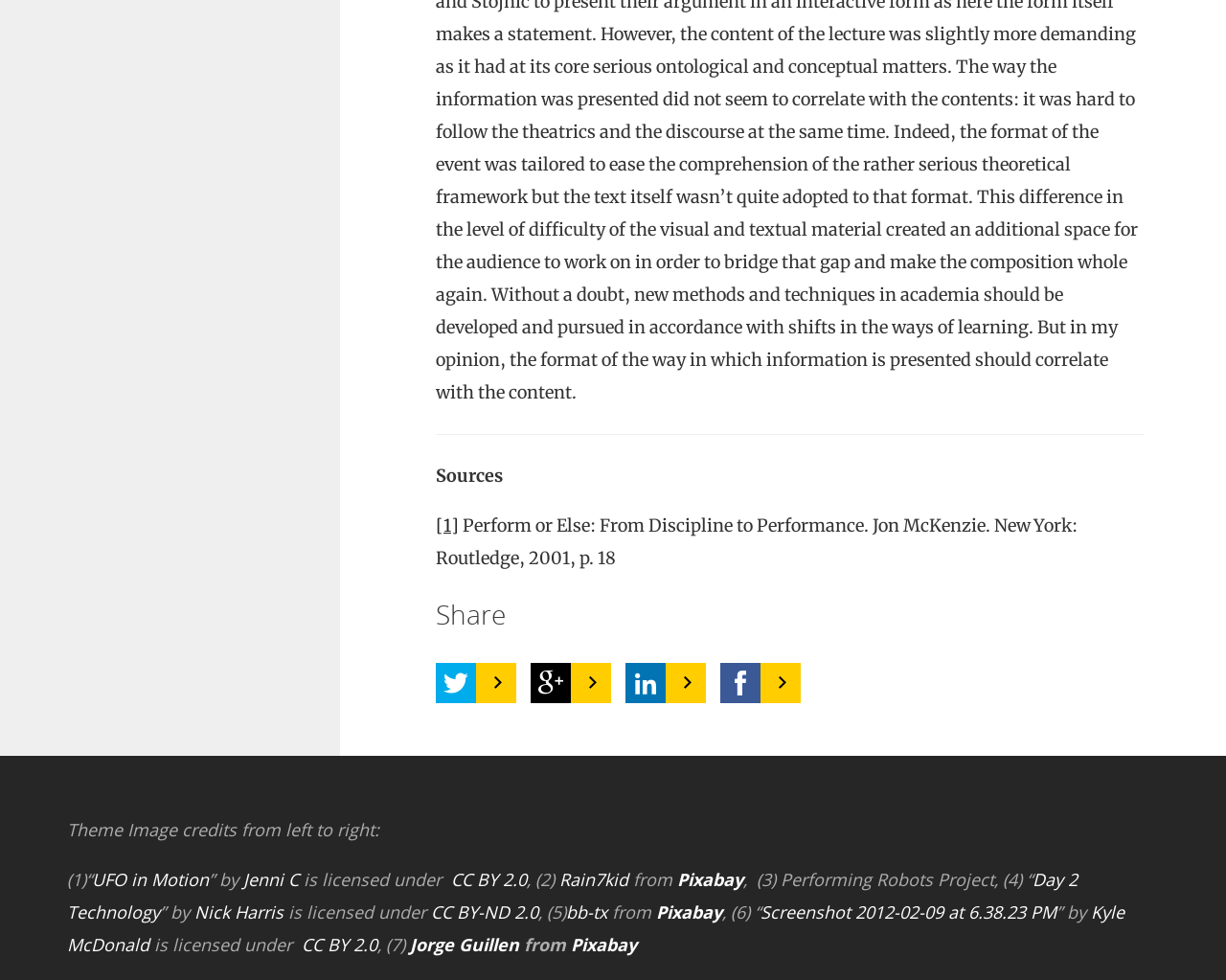Kindly determine the bounding box coordinates for the area that needs to be clicked to execute this instruction: "View the 'Perform or Else: From Discipline to Performance. Jon McKenzie. New York: Routledge, 2001, p. 18' source".

[0.355, 0.525, 0.879, 0.581]